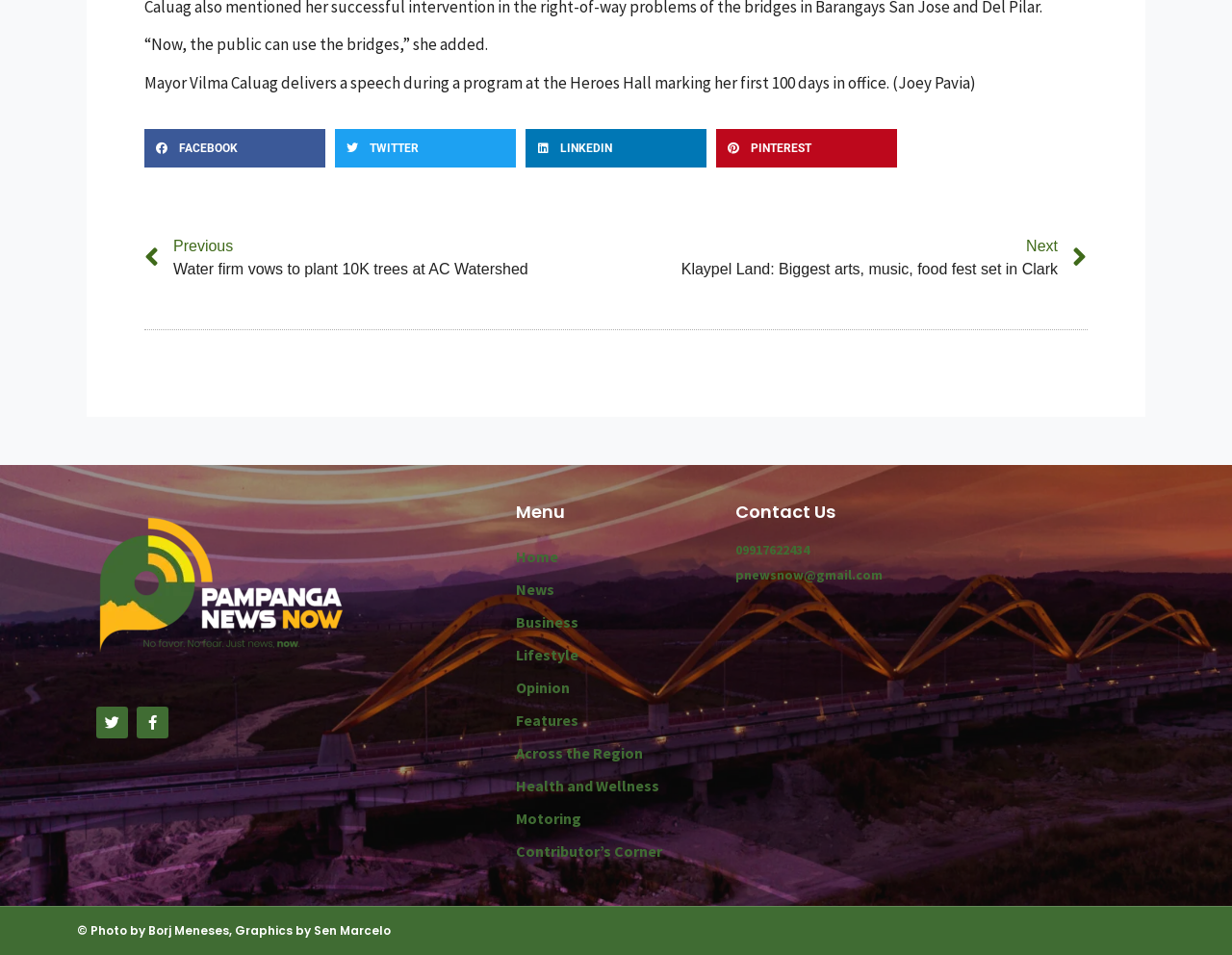Please determine the bounding box coordinates of the element's region to click for the following instruction: "Share on twitter".

[0.272, 0.135, 0.419, 0.176]